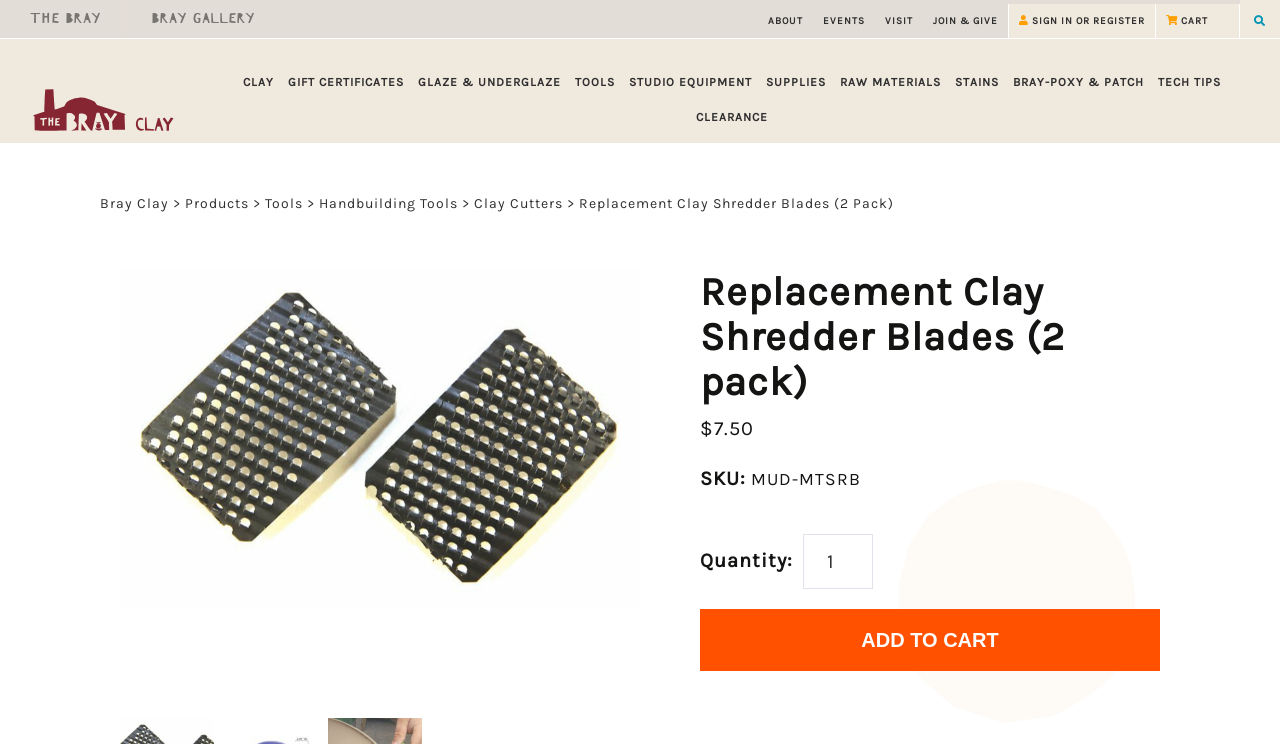Determine the bounding box coordinates of the clickable region to follow the instruction: "View the 'INCLUDED IN' section".

None